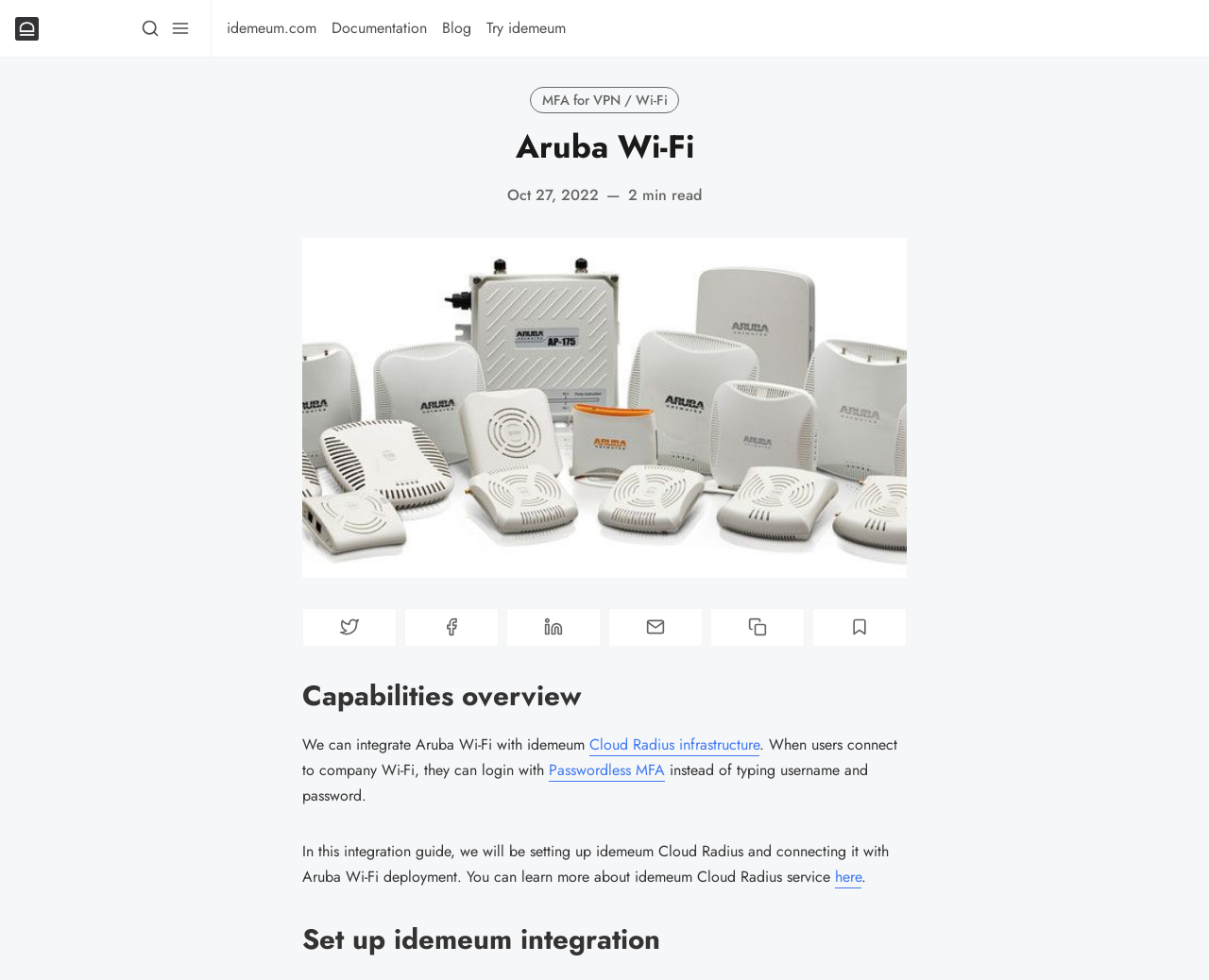Please identify the bounding box coordinates of the element I need to click to follow this instruction: "Search for something".

[0.112, 0.013, 0.137, 0.044]